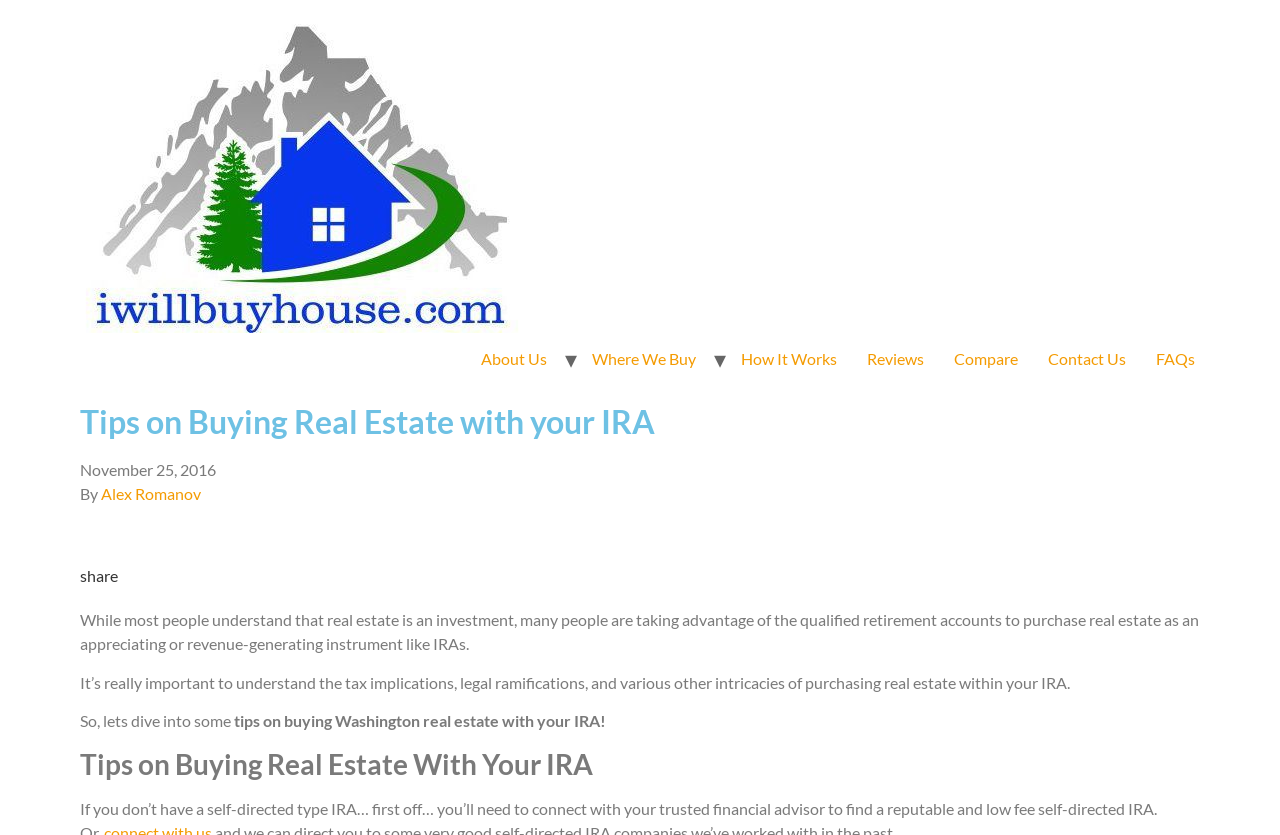Summarize the webpage in an elaborate manner.

This webpage is about tips on buying real estate with an Individual Retirement Account (IRA). At the top left, there is a logo with the text "sell my house fast [city]" accompanied by an image. Below this, there are several navigation links, including "About Us", "Where We Buy", "How It Works", "Reviews", "Compare", "Contact Us", and "FAQs", which are aligned horizontally across the top of the page.

The main content of the page starts with a heading "Tips on Buying Real Estate with your IRA" followed by a timestamp "November 25, 2016" and the author's name "Alex Romanov". Below this, there is a button to share the article on Facebook.

The article itself is divided into several paragraphs. The first paragraph explains that many people are using their IRAs to purchase real estate as an investment. The second paragraph emphasizes the importance of understanding the tax implications and legal ramifications of doing so. The third paragraph appears to be an introduction to the main content of the article, which provides tips on buying real estate with an IRA.

There is another heading "Tips on Buying Real Estate With Your IRA" at the bottom of the page, which may be a subheading or a conclusion to the article. Overall, the webpage has a simple layout with a focus on providing informative content to readers.